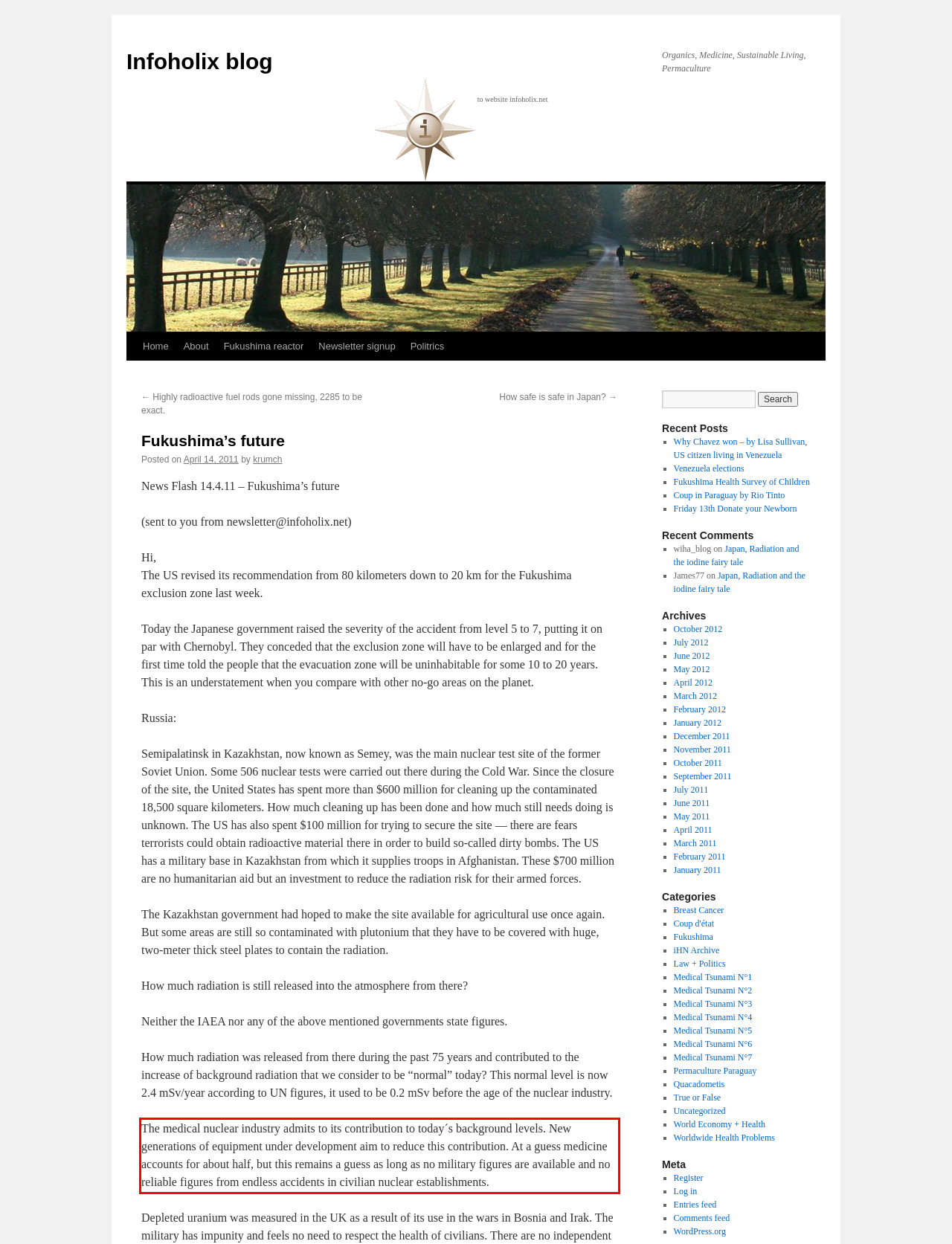You are provided with a webpage screenshot that includes a red rectangle bounding box. Extract the text content from within the bounding box using OCR.

The medical nuclear industry admits to its contribution to today´s background levels. New generations of equipment under development aim to reduce this contribution. At a guess medicine accounts for about half, but this remains a guess as long as no military figures are available and no reliable figures from endless accidents in civilian nuclear establishments.